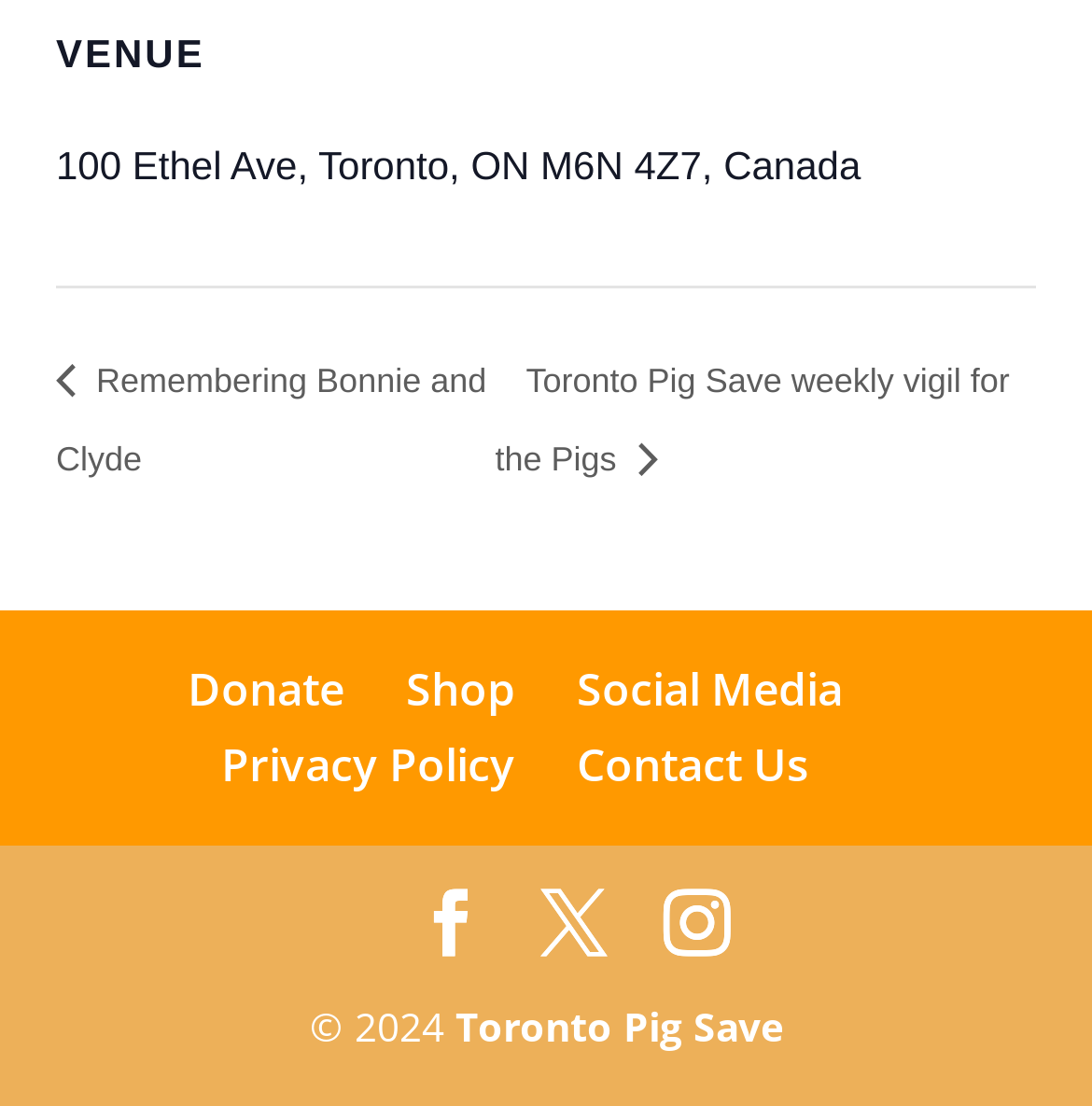Determine the bounding box coordinates of the clickable region to follow the instruction: "View entertainment news".

None